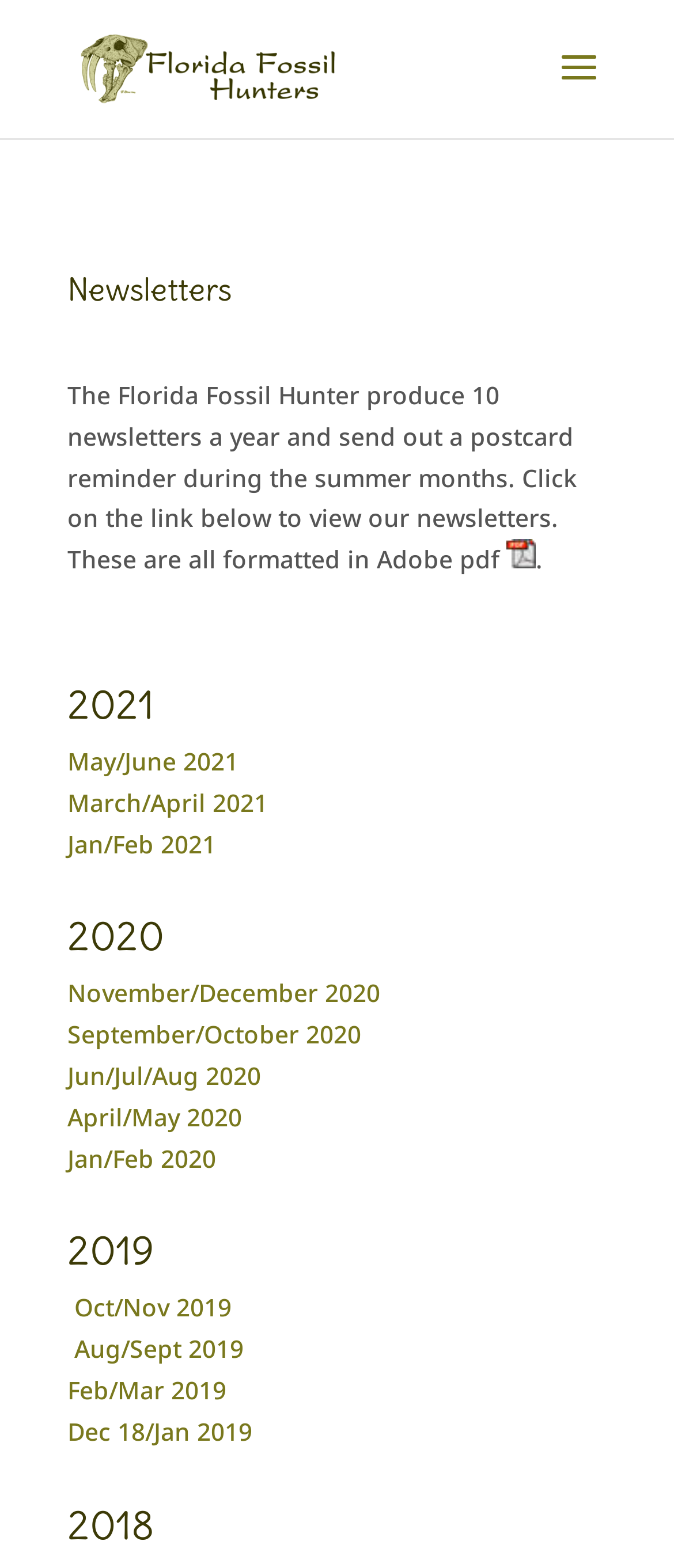What is the frequency of Florida Fossil Hunter newsletters?
Refer to the image and provide a thorough answer to the question.

According to the webpage, it is mentioned that 'The Florida Fossil Hunter produce 10 newsletters a year and send out a postcard reminder during the summer months.' This information is provided in the static text element on the webpage.